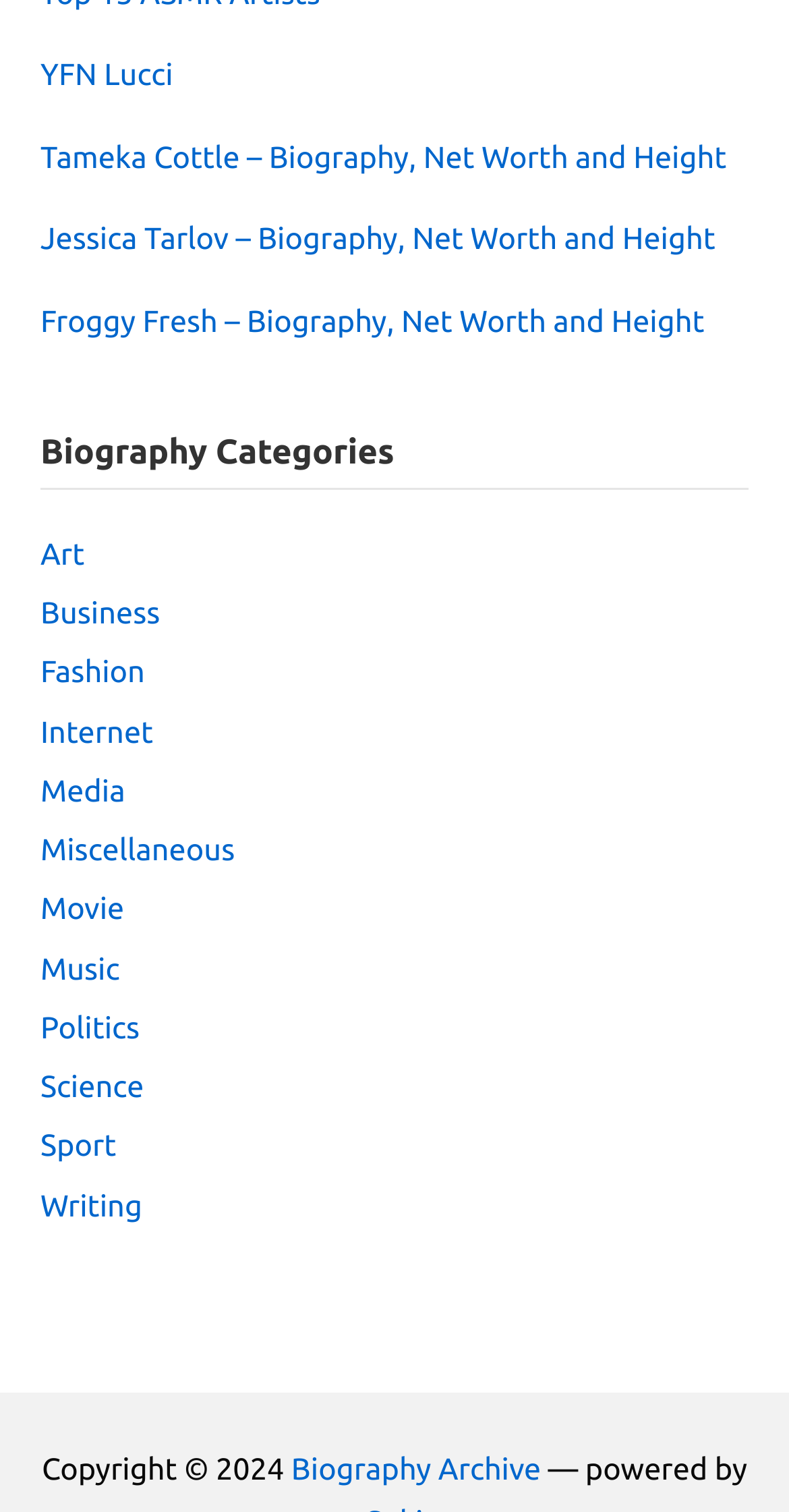Highlight the bounding box coordinates of the element you need to click to perform the following instruction: "Learn about Jessica Tarlov."

[0.051, 0.146, 0.907, 0.169]